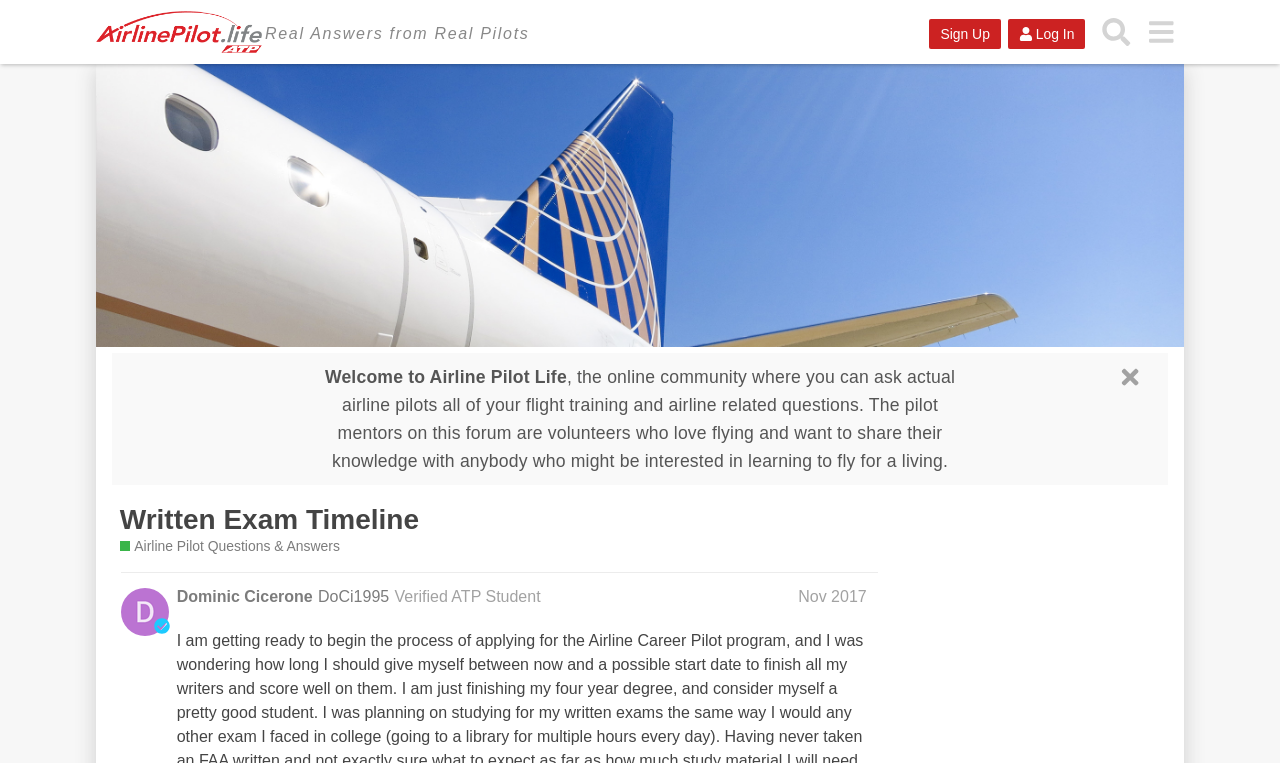Can you look at the image and give a comprehensive answer to the question:
What is the name of the online community?

The name of the online community is mentioned in the StaticText element 'Welcome to Airline Pilot Life' with bounding box coordinates [0.254, 0.481, 0.443, 0.507]. This text is part of the introduction to the website, indicating that Airline Pilot Life is the name of the online community.